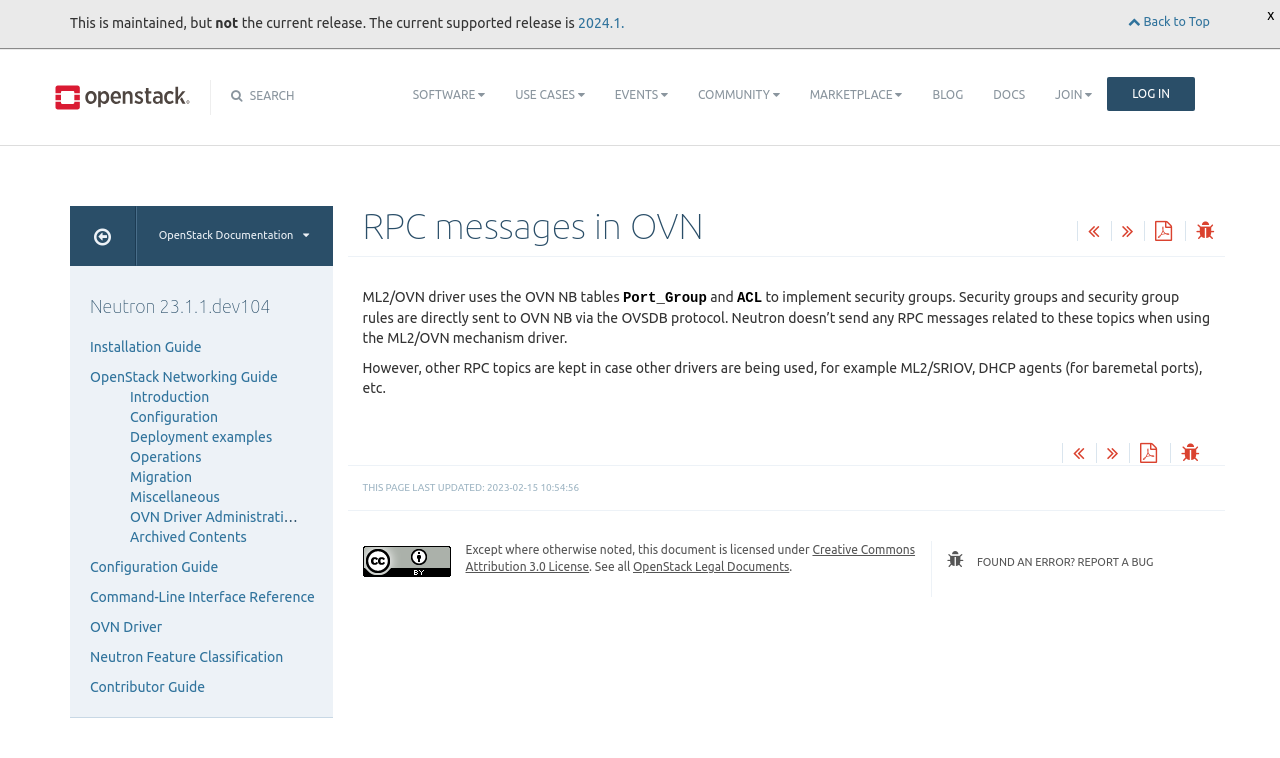Extract the primary heading text from the webpage.

RPC messages in OVN